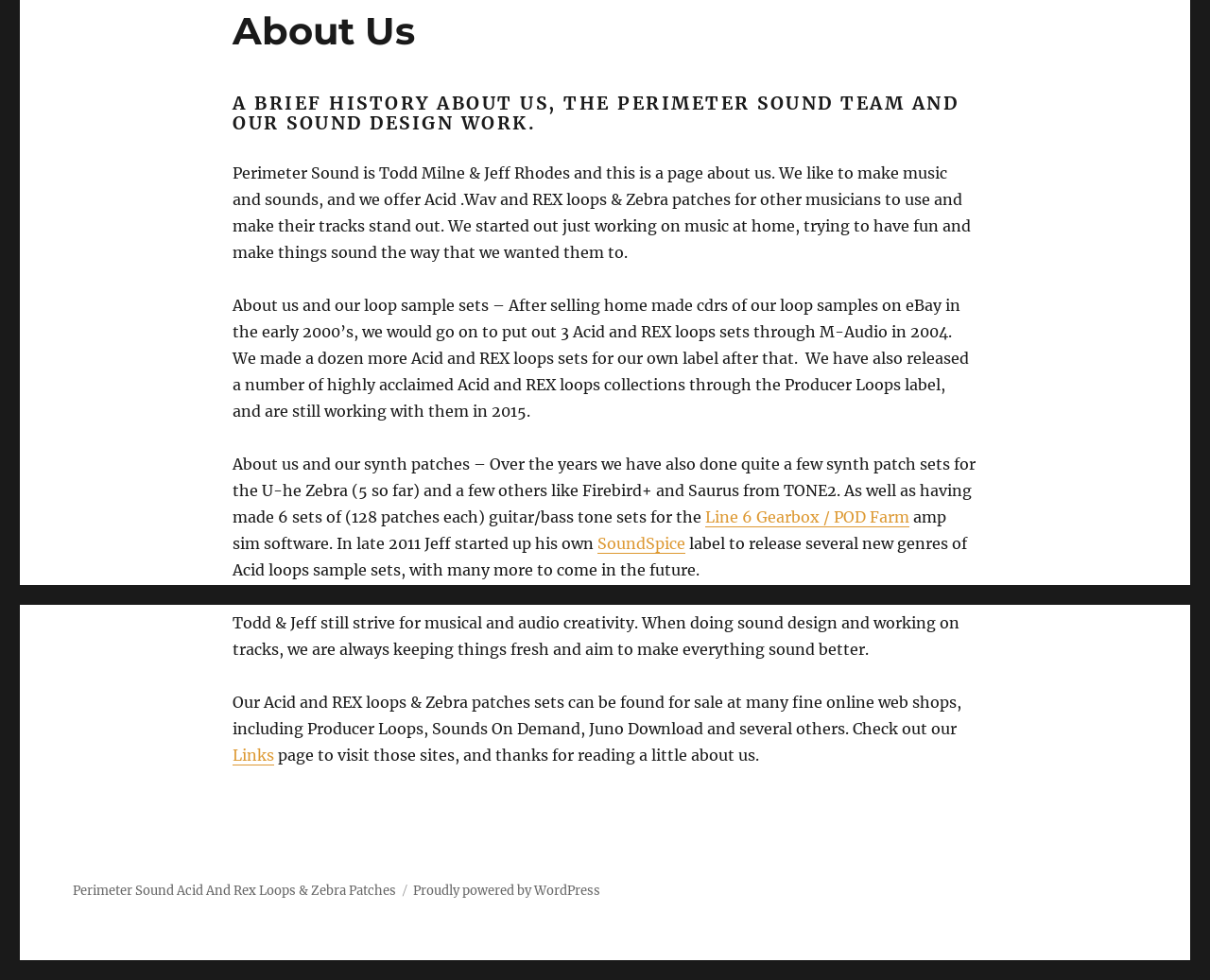Identify the bounding box coordinates for the UI element mentioned here: "SoundSpice". Provide the coordinates as four float values between 0 and 1, i.e., [left, top, right, bottom].

[0.494, 0.544, 0.566, 0.564]